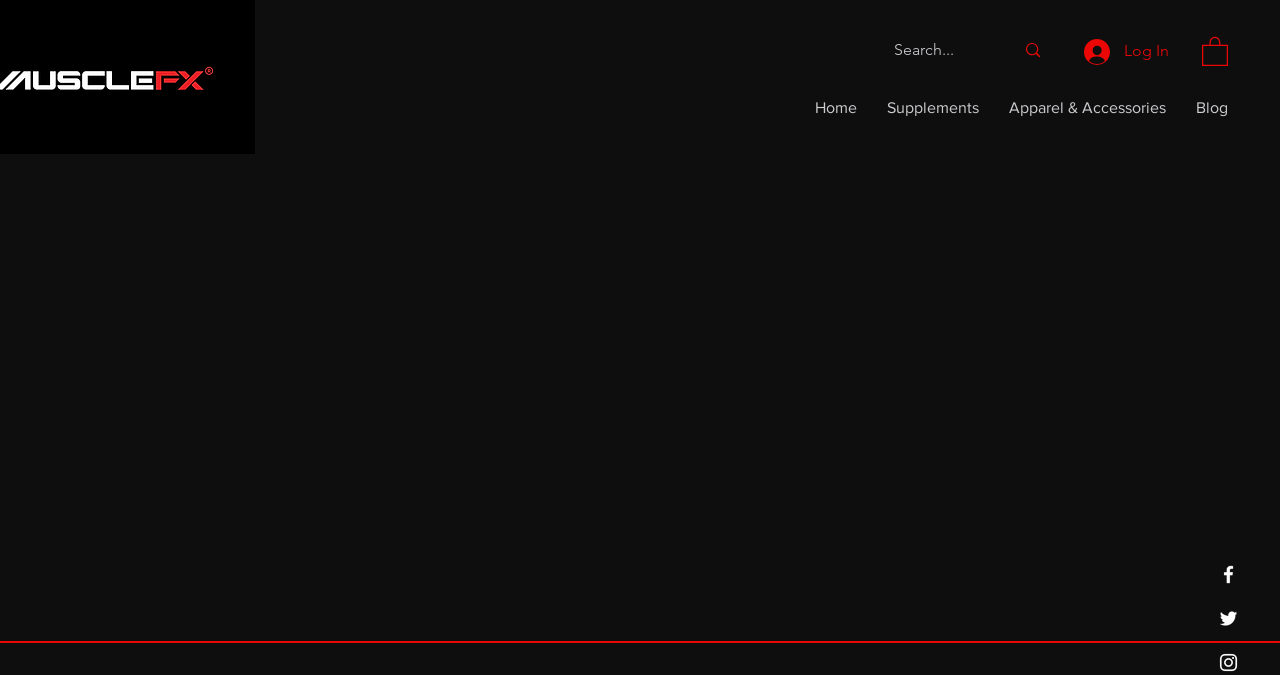Provide the bounding box coordinates of the area you need to click to execute the following instruction: "Click on the logo for Dynamo Led Displays".

None